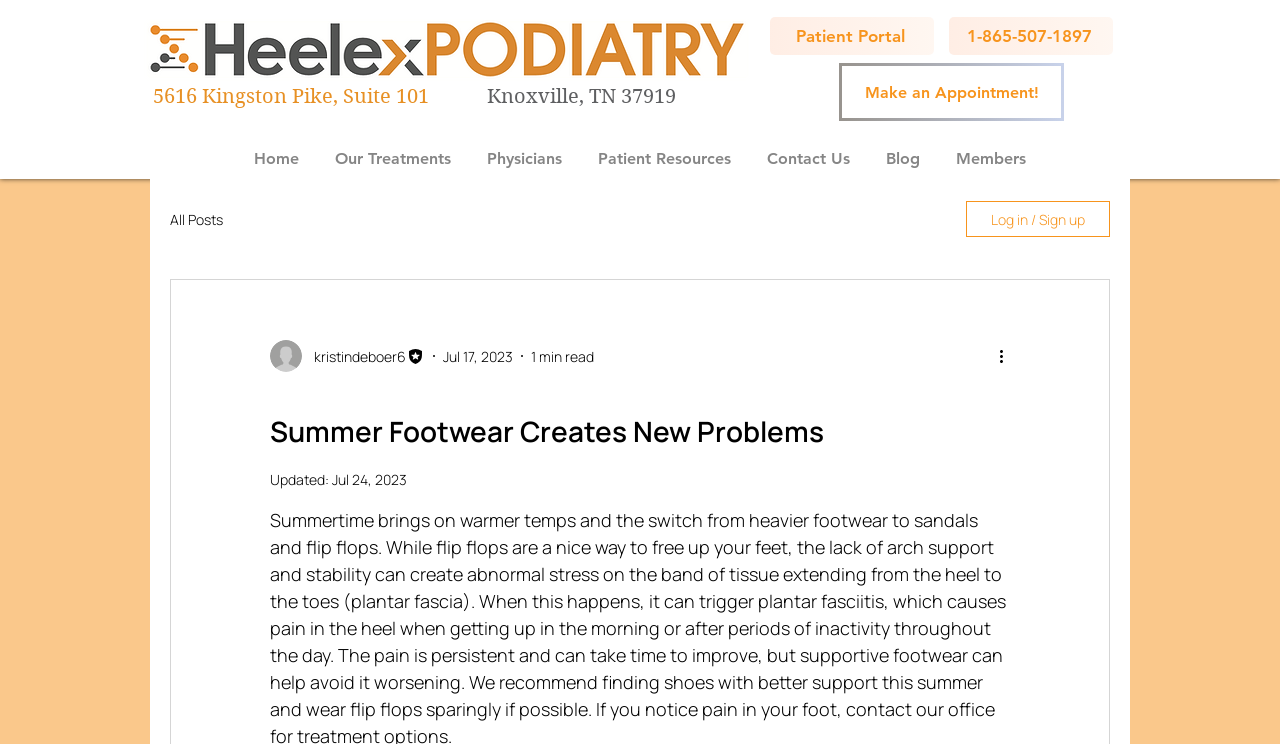Locate the bounding box coordinates of the area to click to fulfill this instruction: "Log in or sign up". The bounding box should be presented as four float numbers between 0 and 1, in the order [left, top, right, bottom].

[0.755, 0.27, 0.867, 0.319]